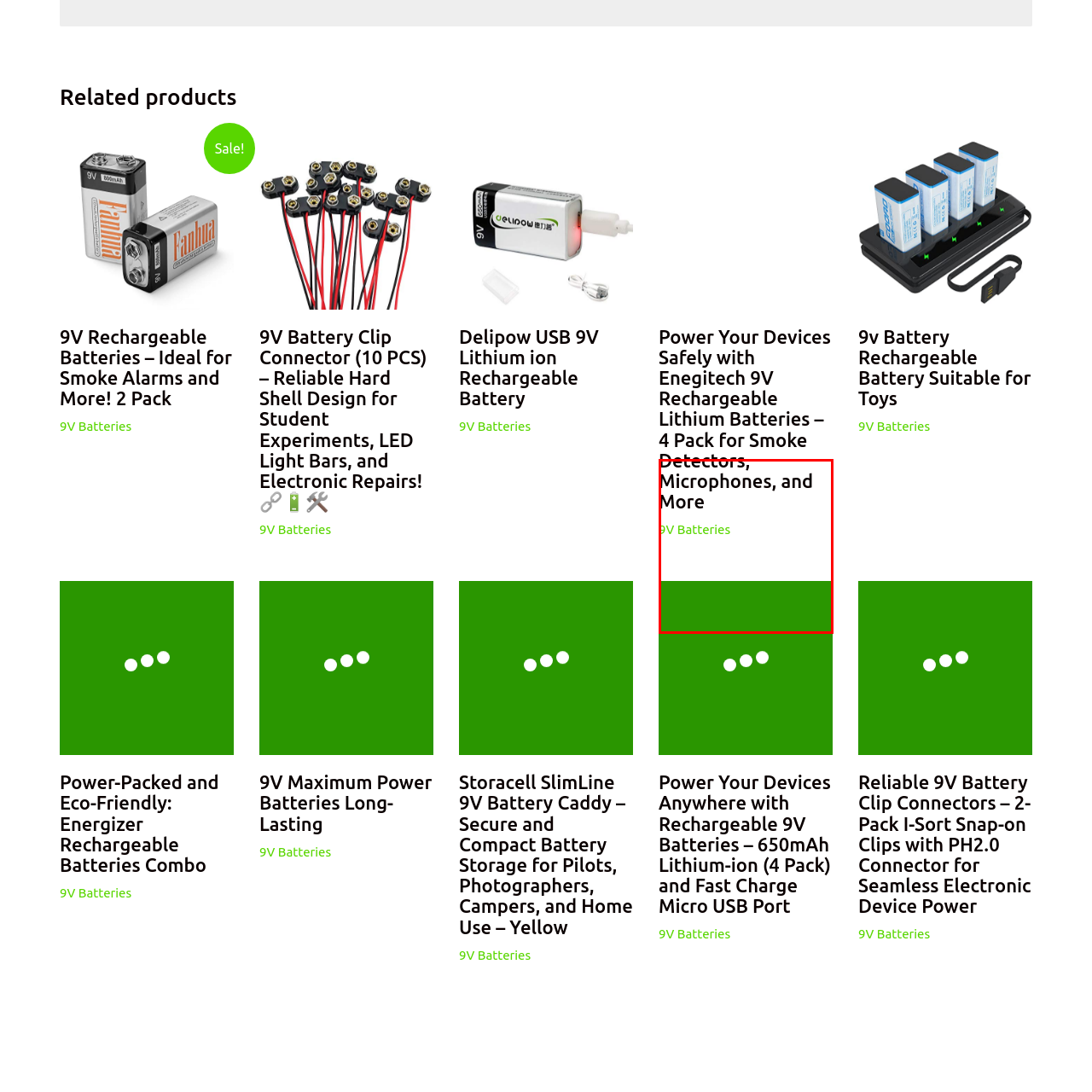What is the color of the background in the image?
Focus on the section marked by the red bounding box and elaborate on the question as thoroughly as possible.

The caption describes the background of the image as vibrant green, which contrasts with the bold black text, making the details clear and eye-catching.